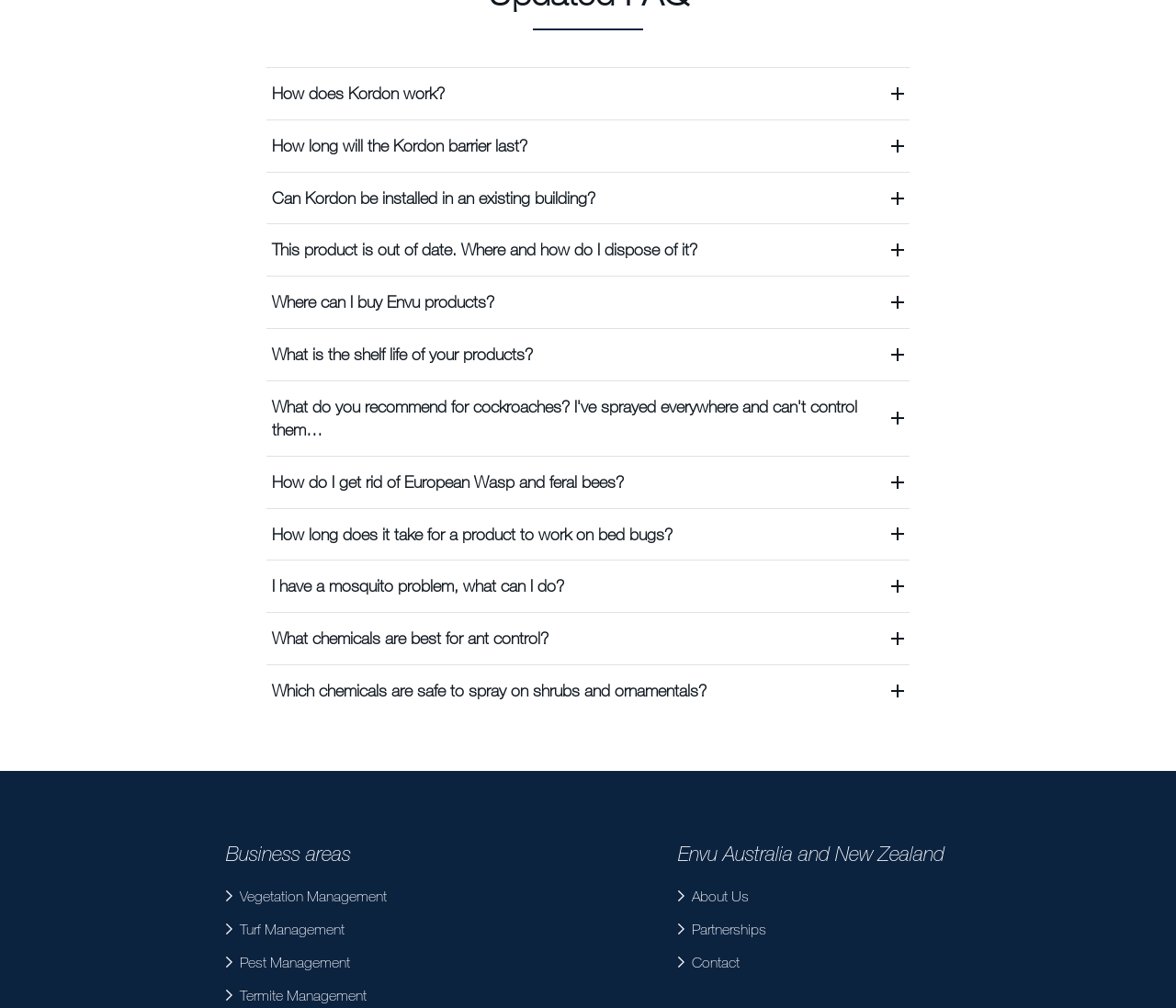Give a concise answer of one word or phrase to the question: 
What is the main topic of the webpage?

Envu products